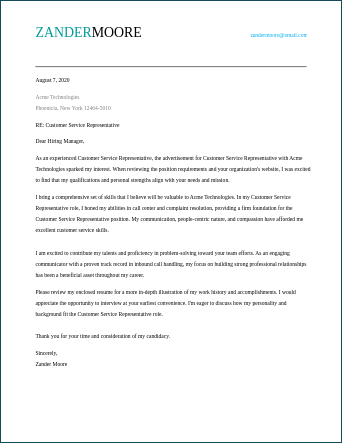What is the name of the company Zander is applying to?
Use the information from the screenshot to give a comprehensive response to the question.

The name of the company Zander is applying to can be found in the address section of the cover letter, which is explicitly stated as Acme Technologies.